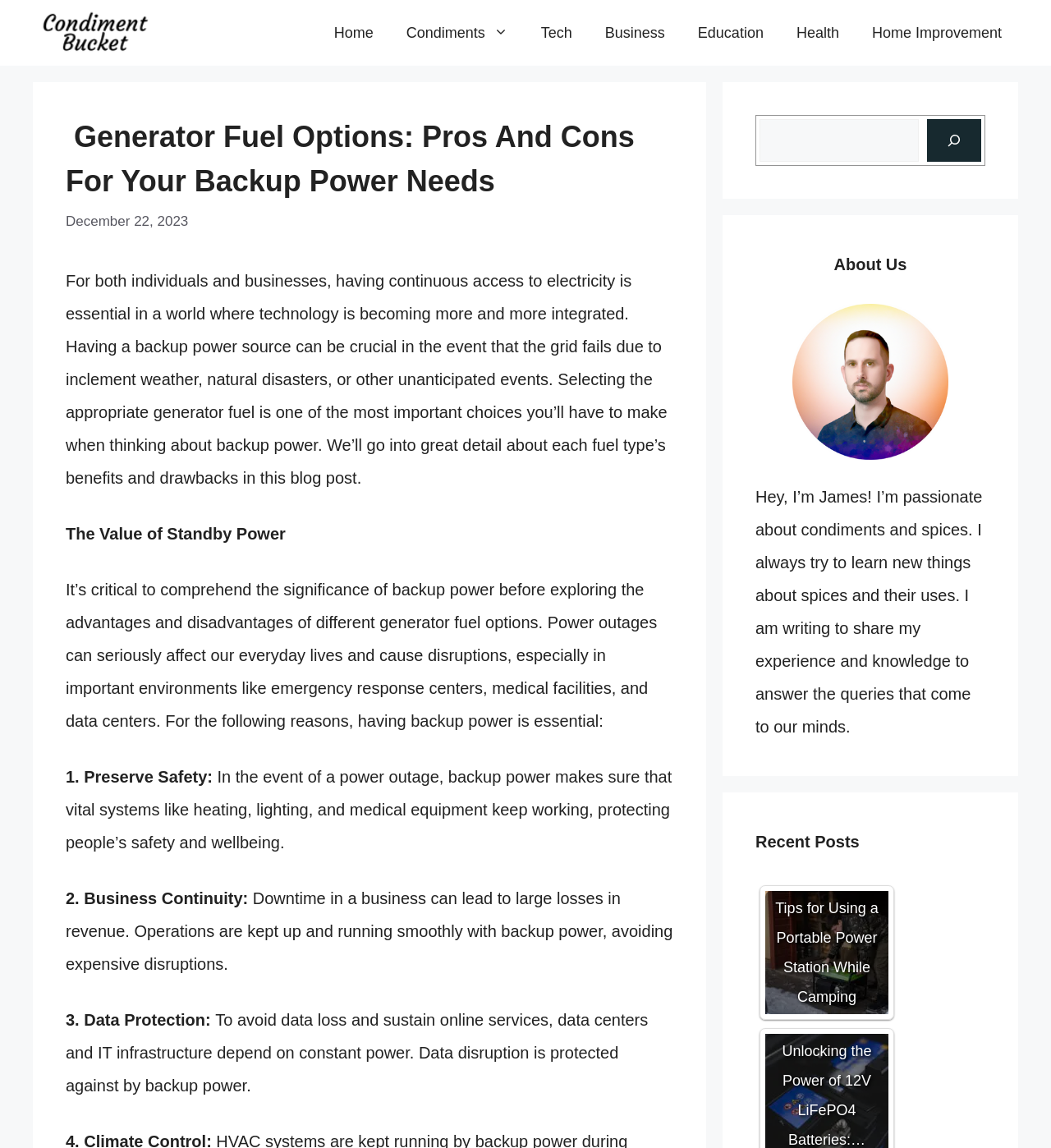Please locate the clickable area by providing the bounding box coordinates to follow this instruction: "Search for something".

[0.882, 0.104, 0.934, 0.141]